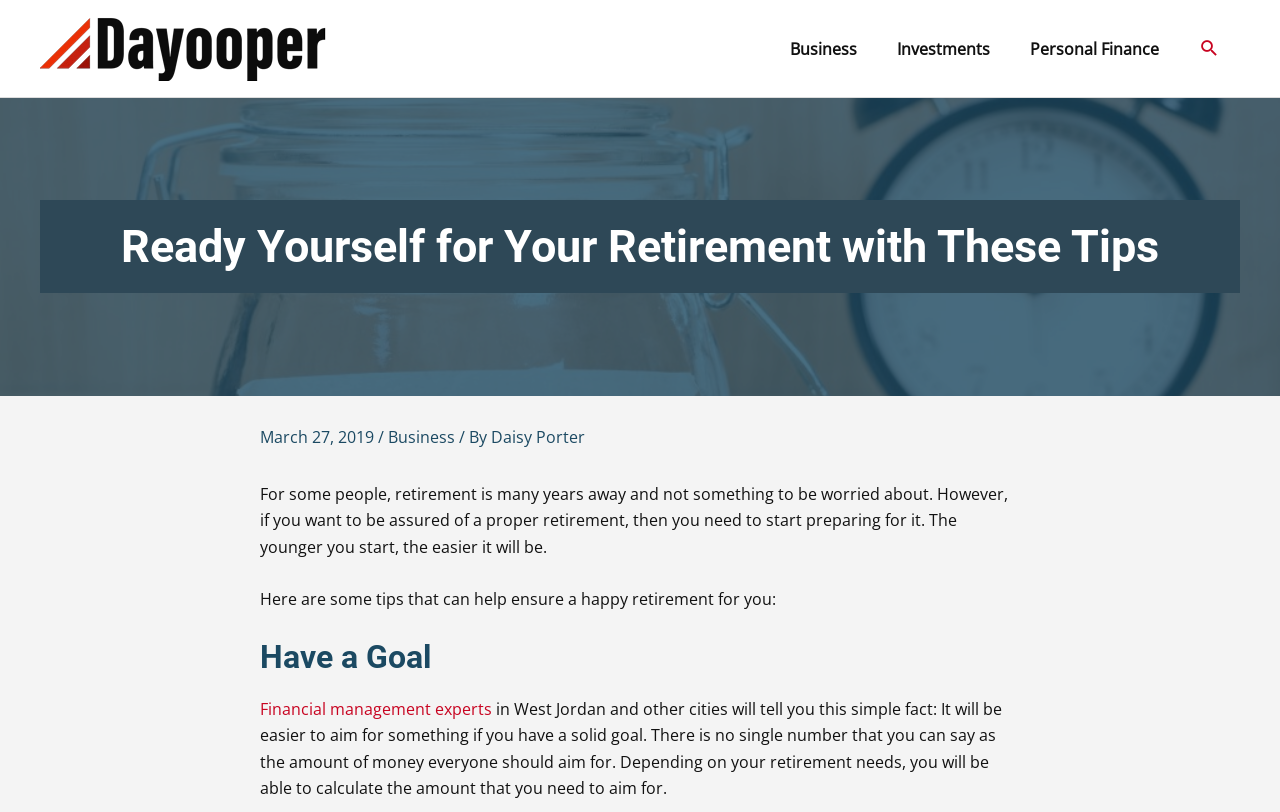What is the importance of having a goal in retirement planning?
Using the information presented in the image, please offer a detailed response to the question.

According to the article, having a goal in retirement planning is important because it will be easier to aim for something if you have a solid goal, as mentioned in the section 'Have a Goal'.